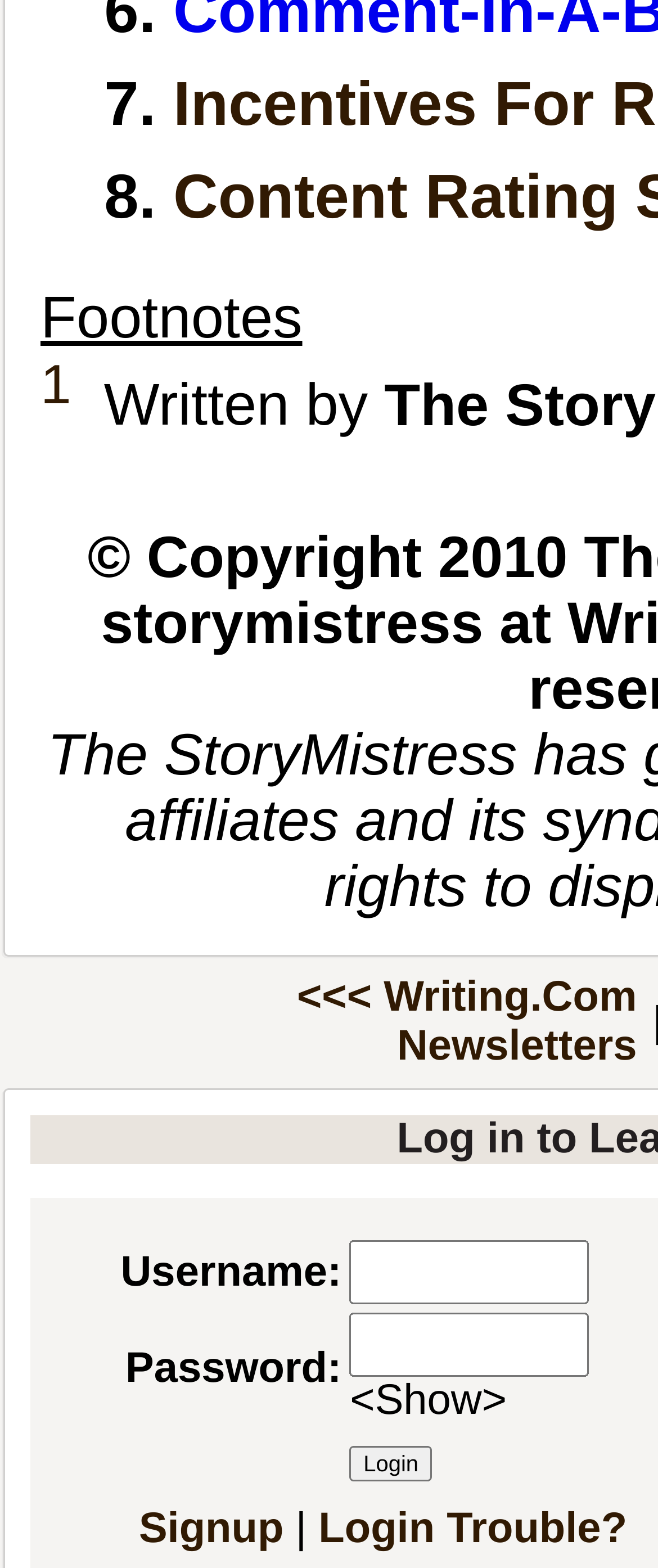What is the image description above the login section?
Using the information from the image, give a concise answer in one word or a short phrase.

Creative Writing / Writer / Writers